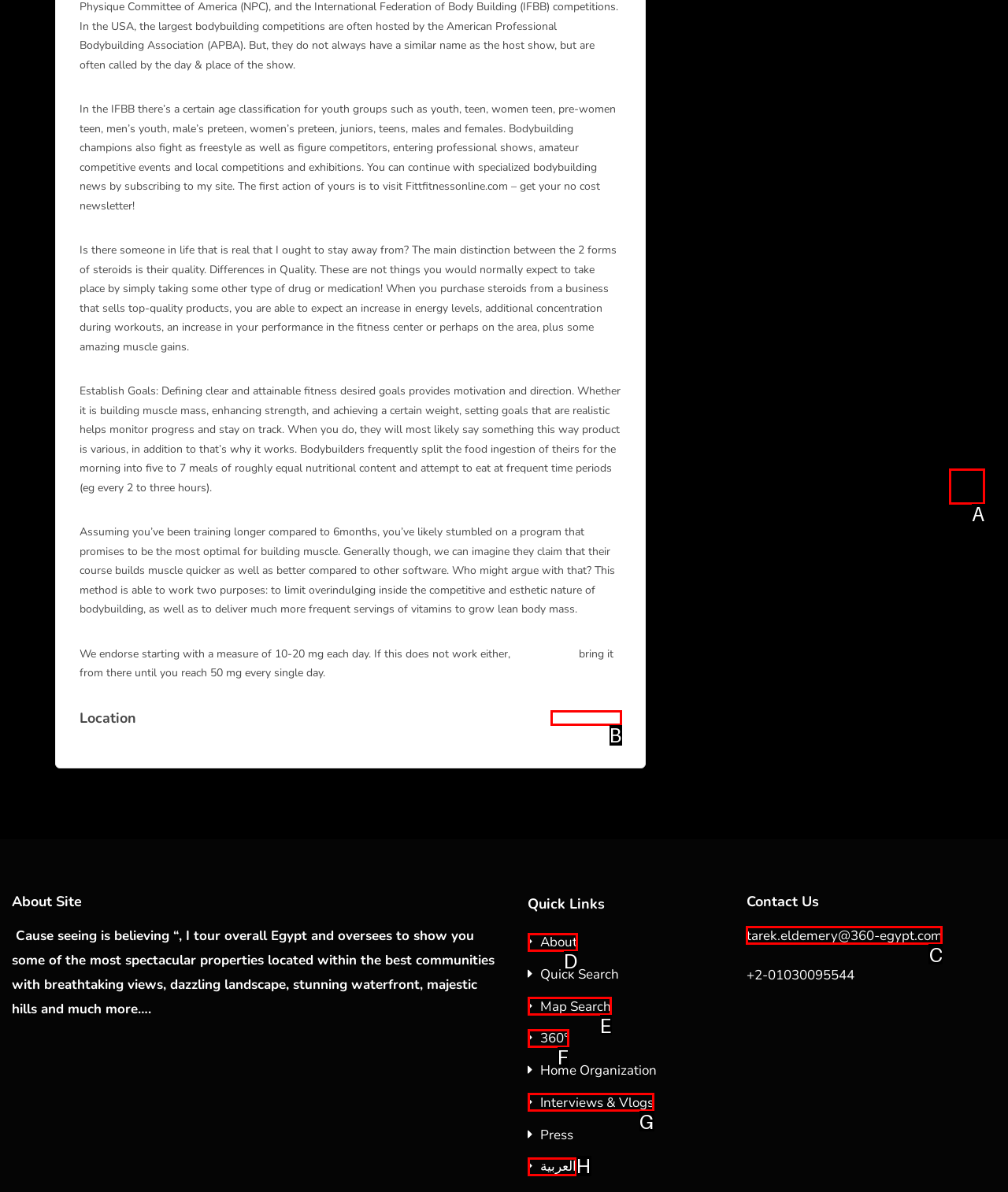Select the letter that corresponds to this element description: 9 Griffin Close
Answer with the letter of the correct option directly.

B